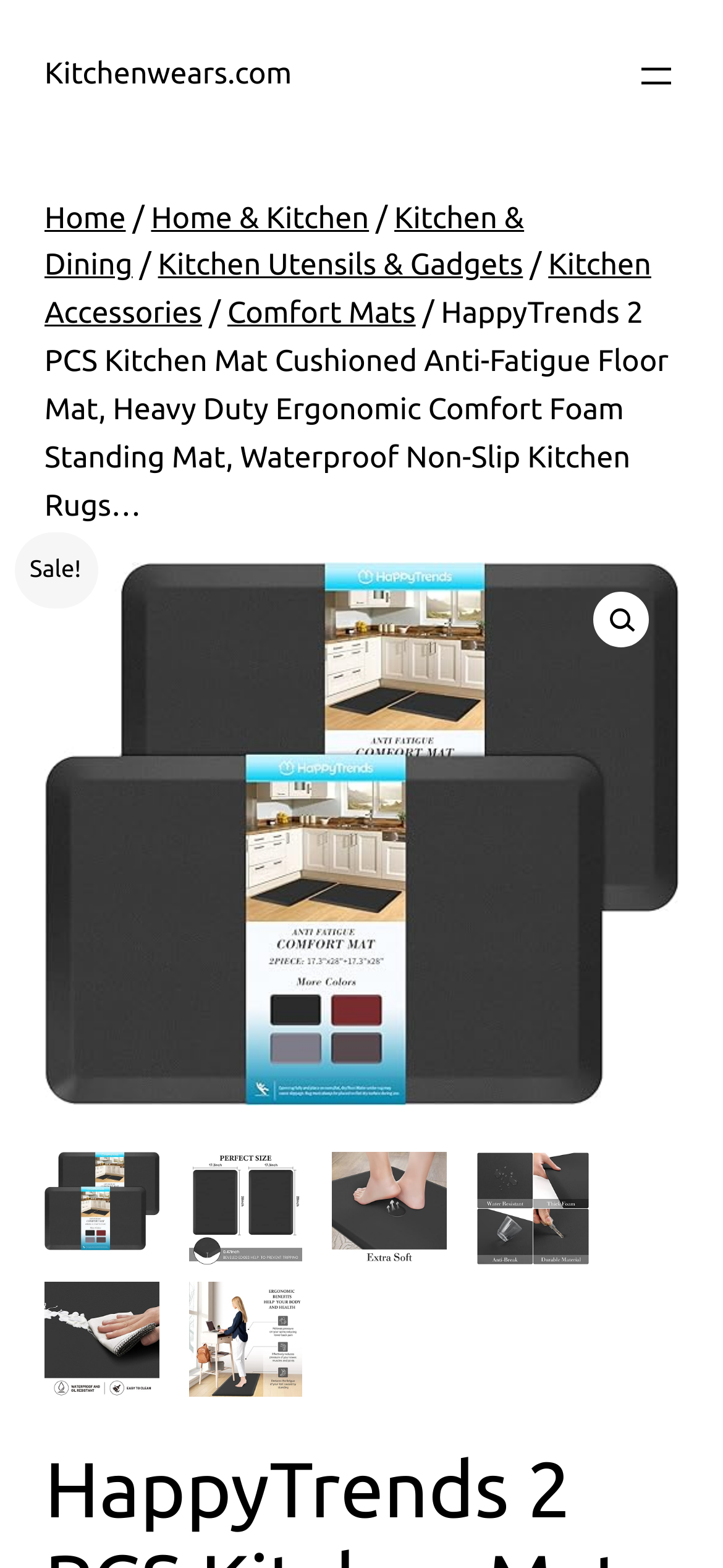What is the brand of the kitchen mat?
Give a detailed and exhaustive answer to the question.

By looking at the title of the webpage, 'HappyTrends 2 PCS Kitchen Mat Cushioned Anti-Fatigue Floor Mat, Heavy Duty Ergonomic Comfort Foam Standing Mat, Waterproof Non-Slip Kitchen Rugs…', we can determine that the brand of the kitchen mat is HappyTrends.